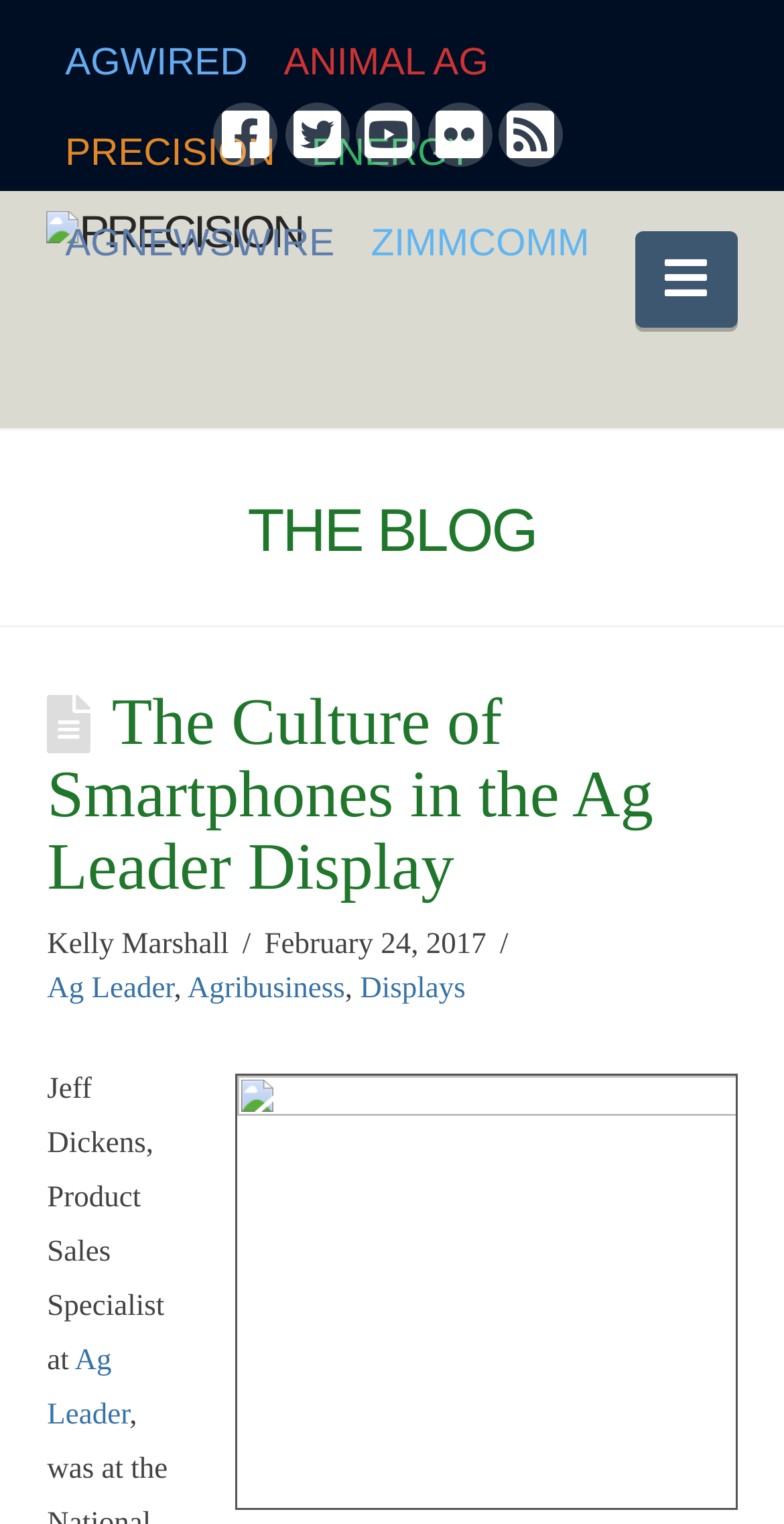What is the category of the blog post?
Look at the screenshot and respond with one word or a short phrase.

The Blog